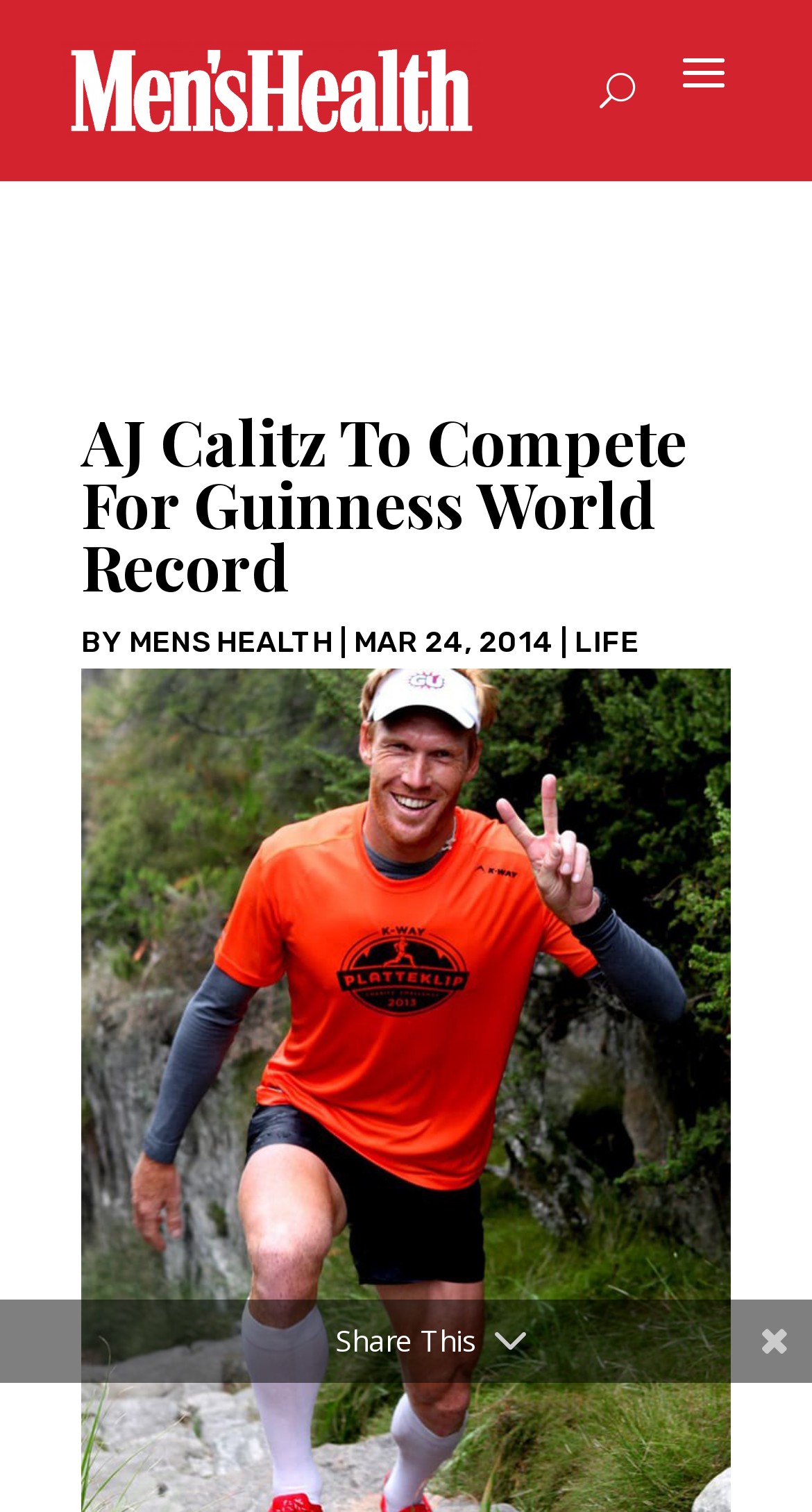Elaborate on the information and visuals displayed on the webpage.

The webpage is about AJ Calitz, a record-setting athlete, competing for the Guinness World Record for "greatest vertical height climbing stairs in 12 hours". 

At the top left of the page, there is a link. To the right of this link, a button with the label "U" is positioned. Below these elements, a prominent heading "AJ Calitz To Compete For Guinness World Record" is displayed, taking up most of the width of the page. 

Underneath the heading, there is a byline section, which includes the text "BY", a link to "MENS HEALTH", a vertical bar, and the date "MAR 24, 2014". This section is divided into four parts, with the "BY" text at the left, followed by the "MENS HEALTH" link, the vertical bar, and the date at the right. 

Further to the right, there is another link labeled "LIFE". At the bottom of the page, a "Share This" text is displayed.